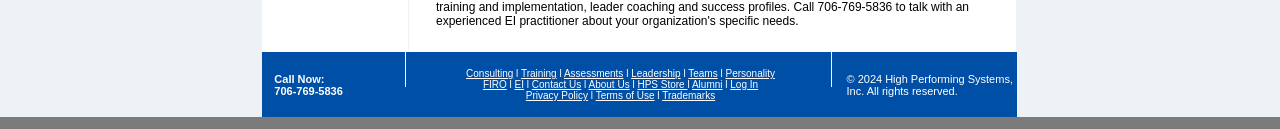Determine the bounding box coordinates of the clickable region to carry out the instruction: "View Contact Us".

[0.415, 0.612, 0.454, 0.698]